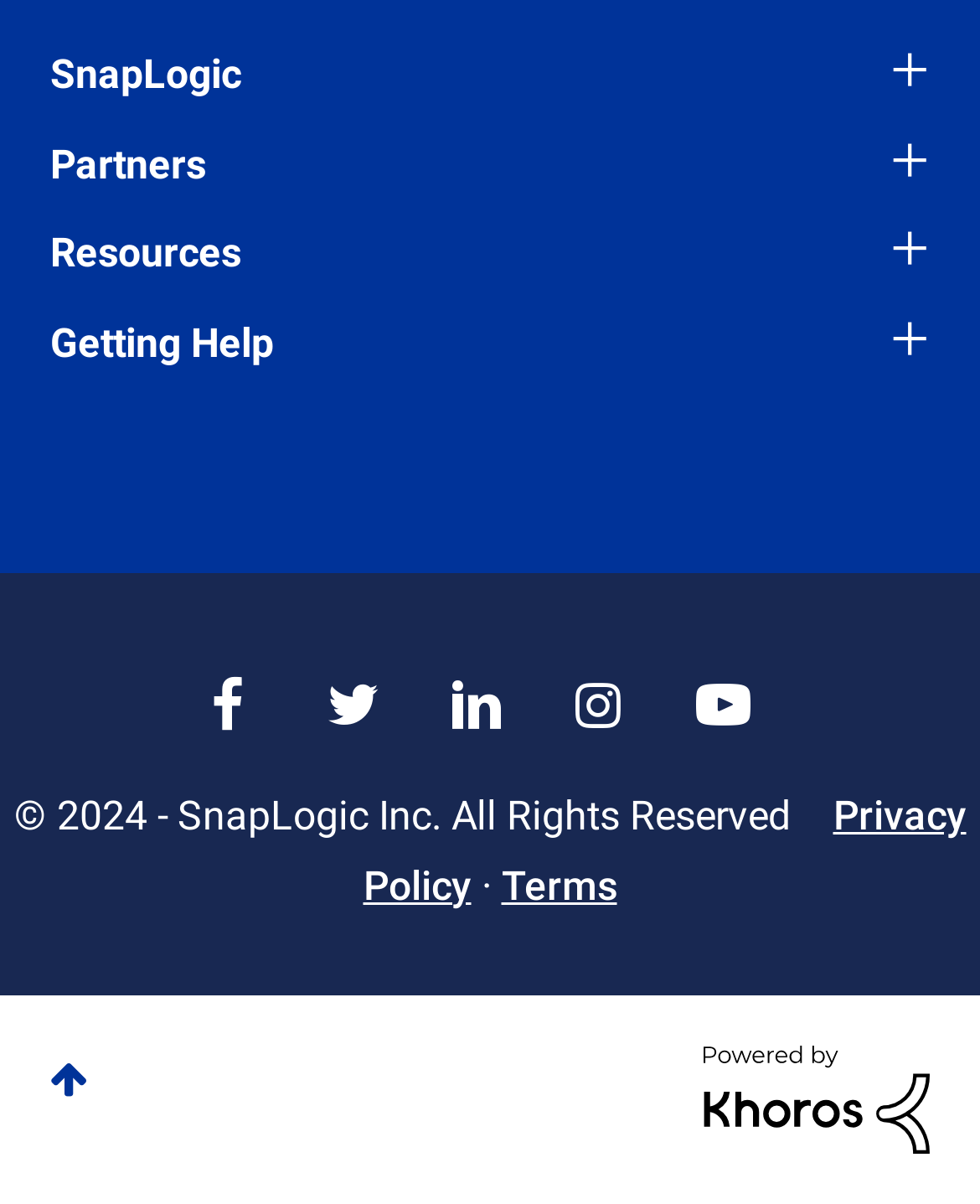Provide the bounding box coordinates for the UI element described in this sentence: "Expand View Collapse View". The coordinates should be four float values between 0 and 1, i.e., [left, top, right, bottom].

[0.051, 0.034, 0.949, 0.108]